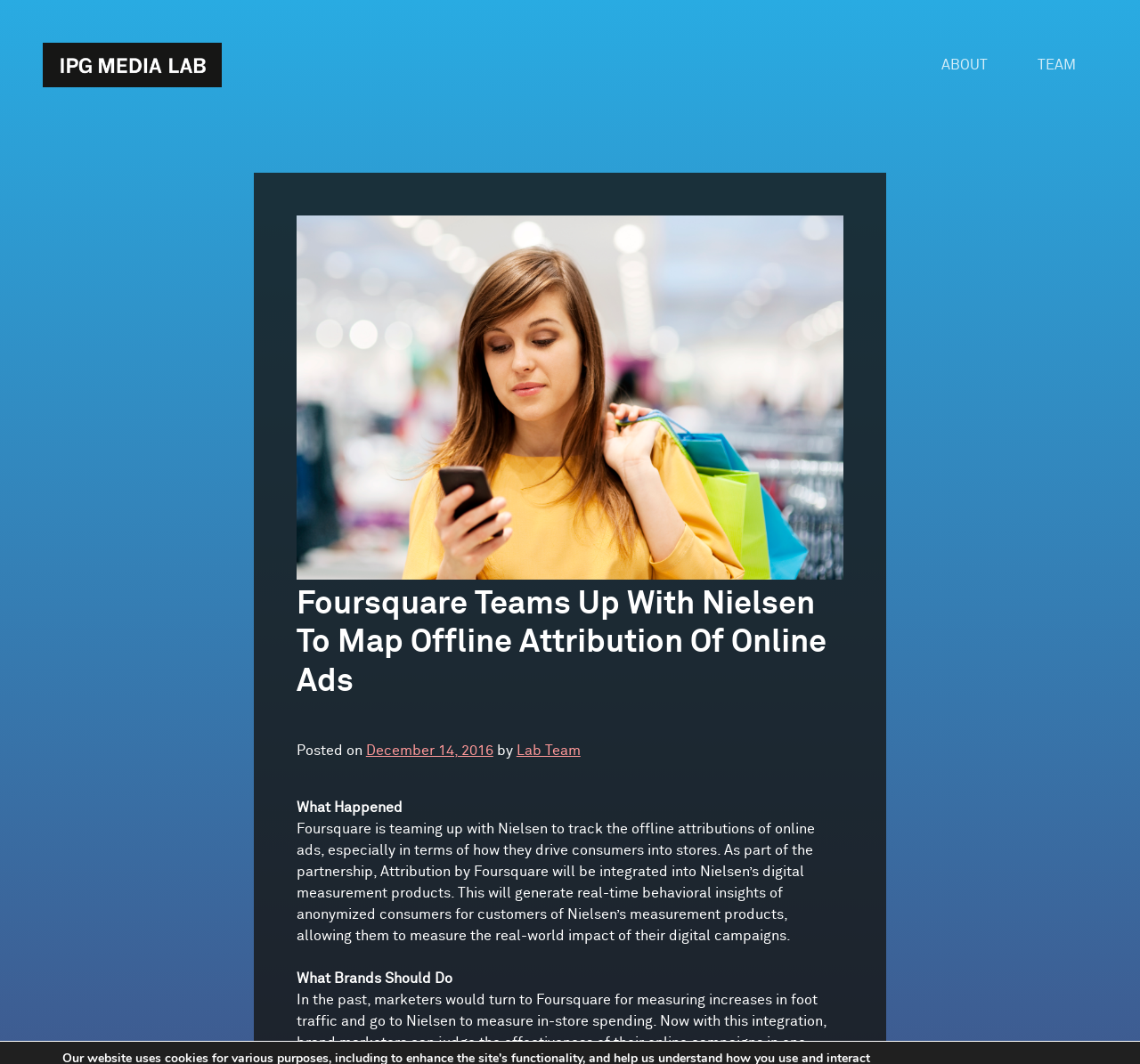Give a succinct answer to this question in a single word or phrase: 
What is the date of the post?

December 14, 2016